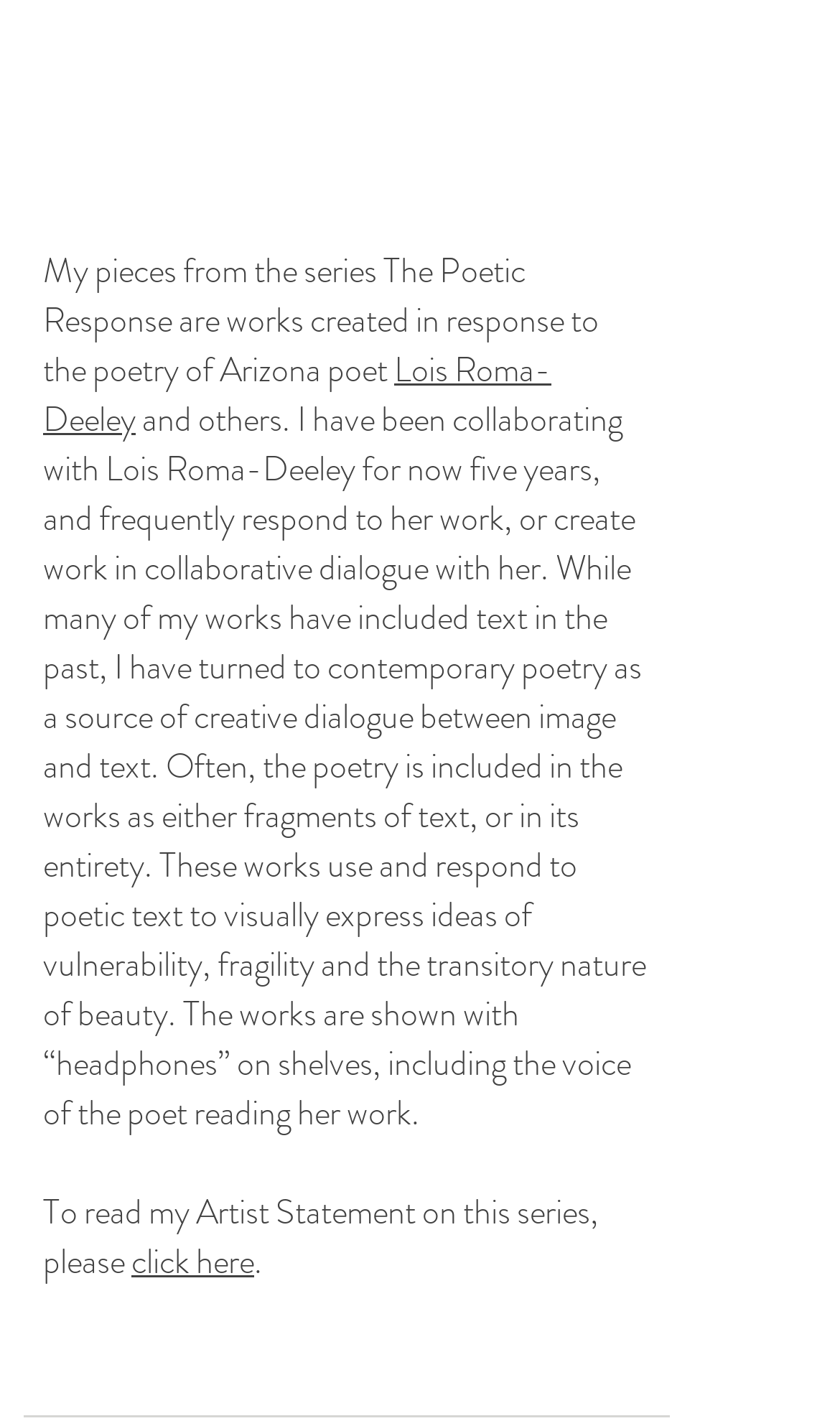What is the series of works created by the artist?
Look at the image and respond with a single word or a short phrase.

The Poetic Response